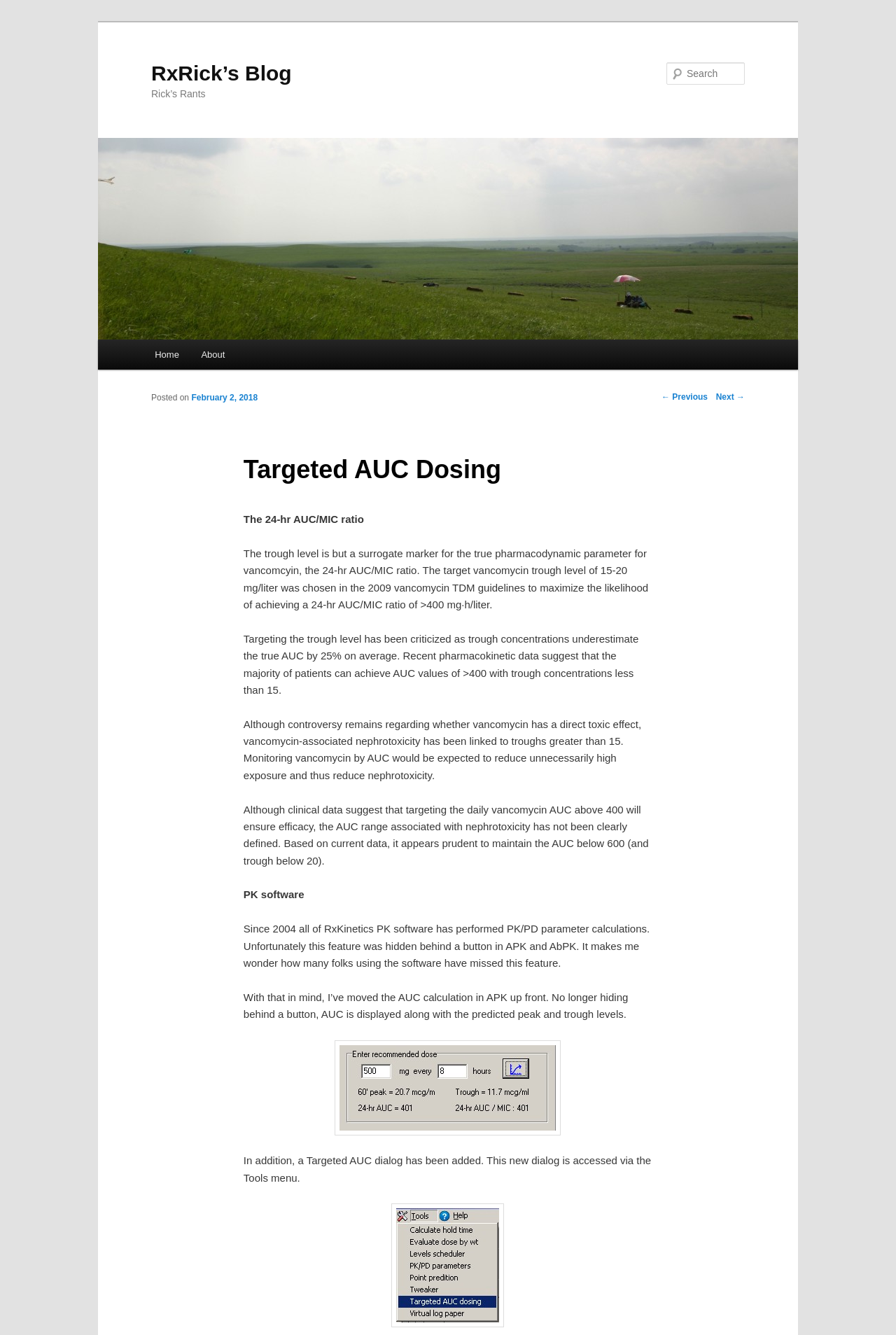Reply to the question with a brief word or phrase: What is the main topic of this post?

Targeted AUC Dosing